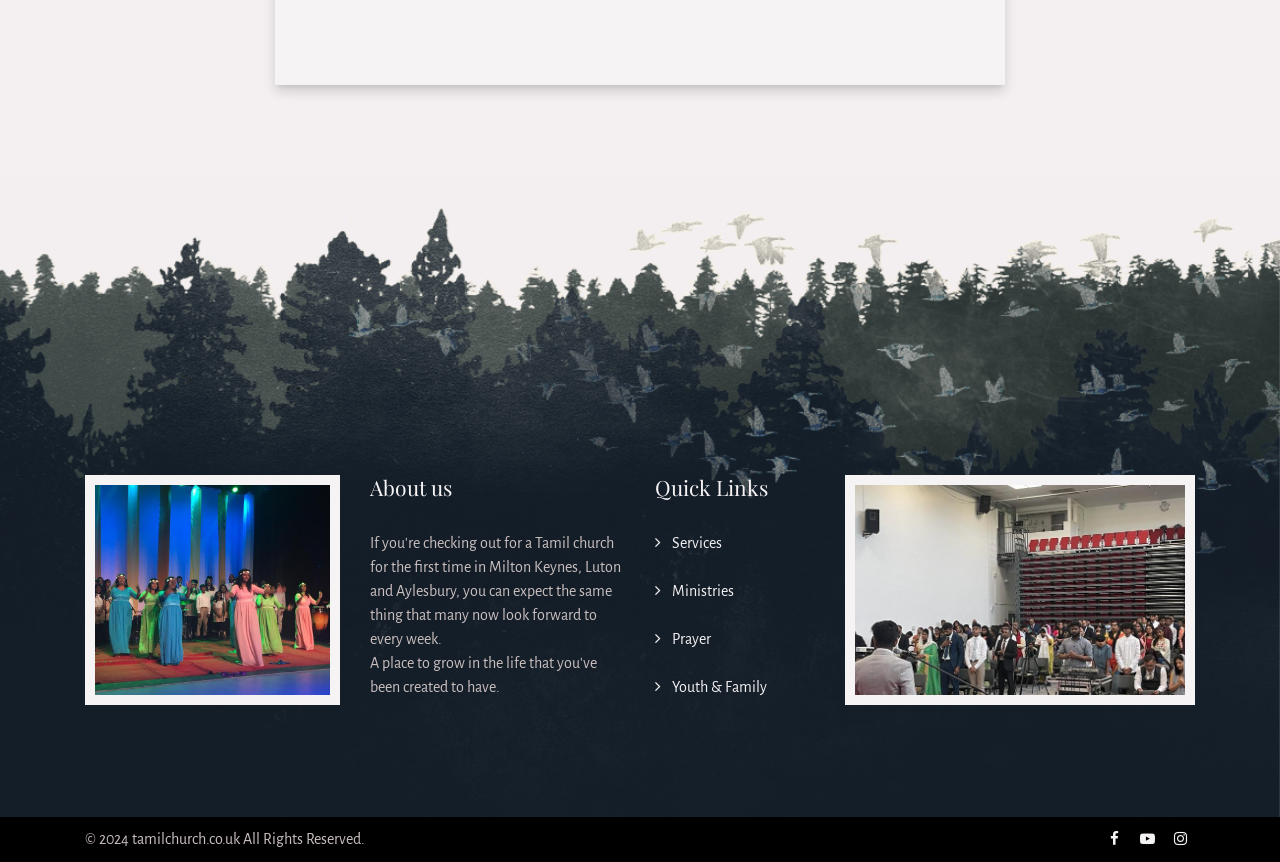Find the bounding box coordinates for the UI element that matches this description: "Youth & Family".

[0.512, 0.788, 0.599, 0.807]